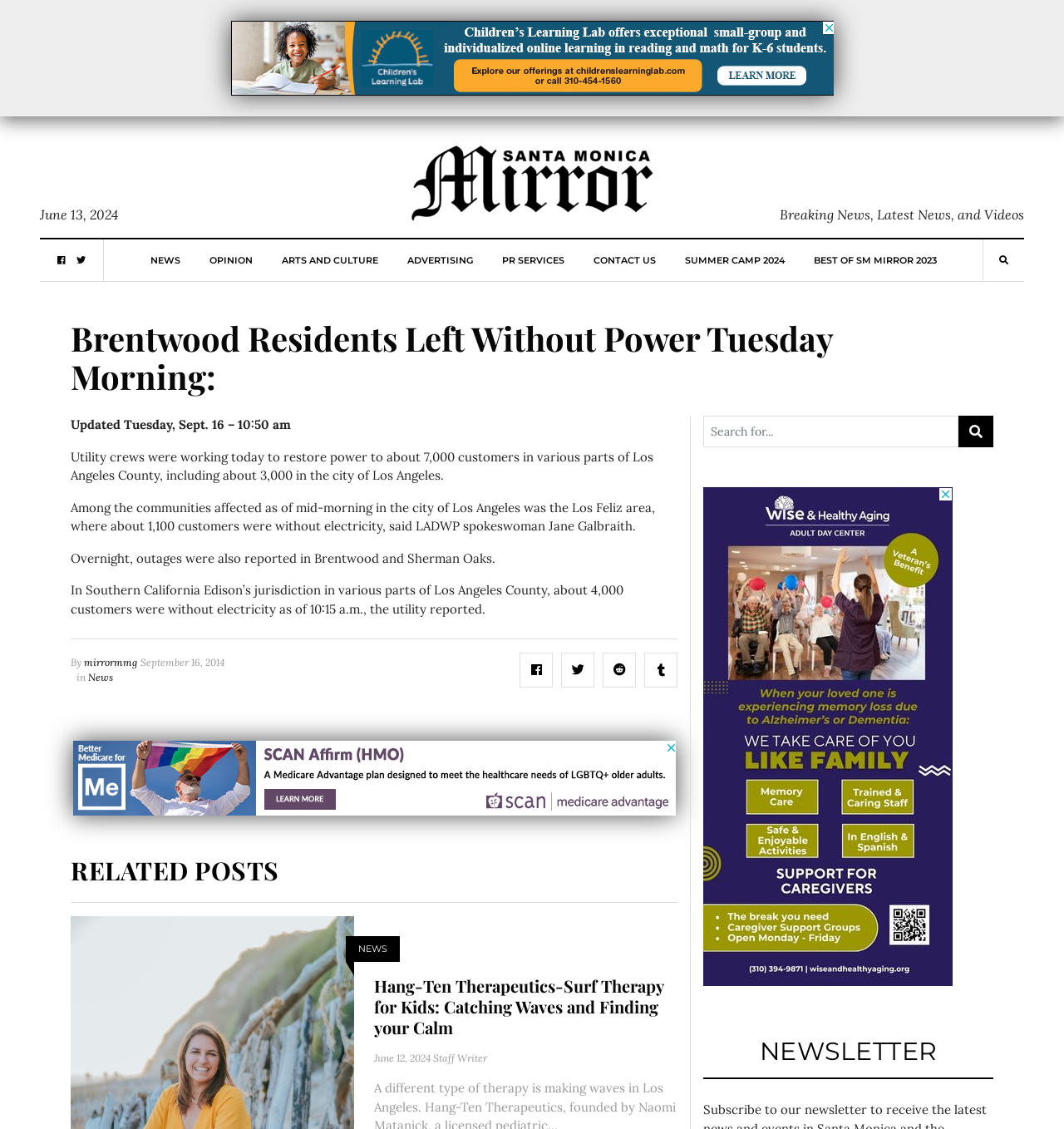From the given element description: "News", find the bounding box for the UI element. Provide the coordinates as four float numbers between 0 and 1, in the order [left, top, right, bottom].

[0.083, 0.594, 0.106, 0.607]